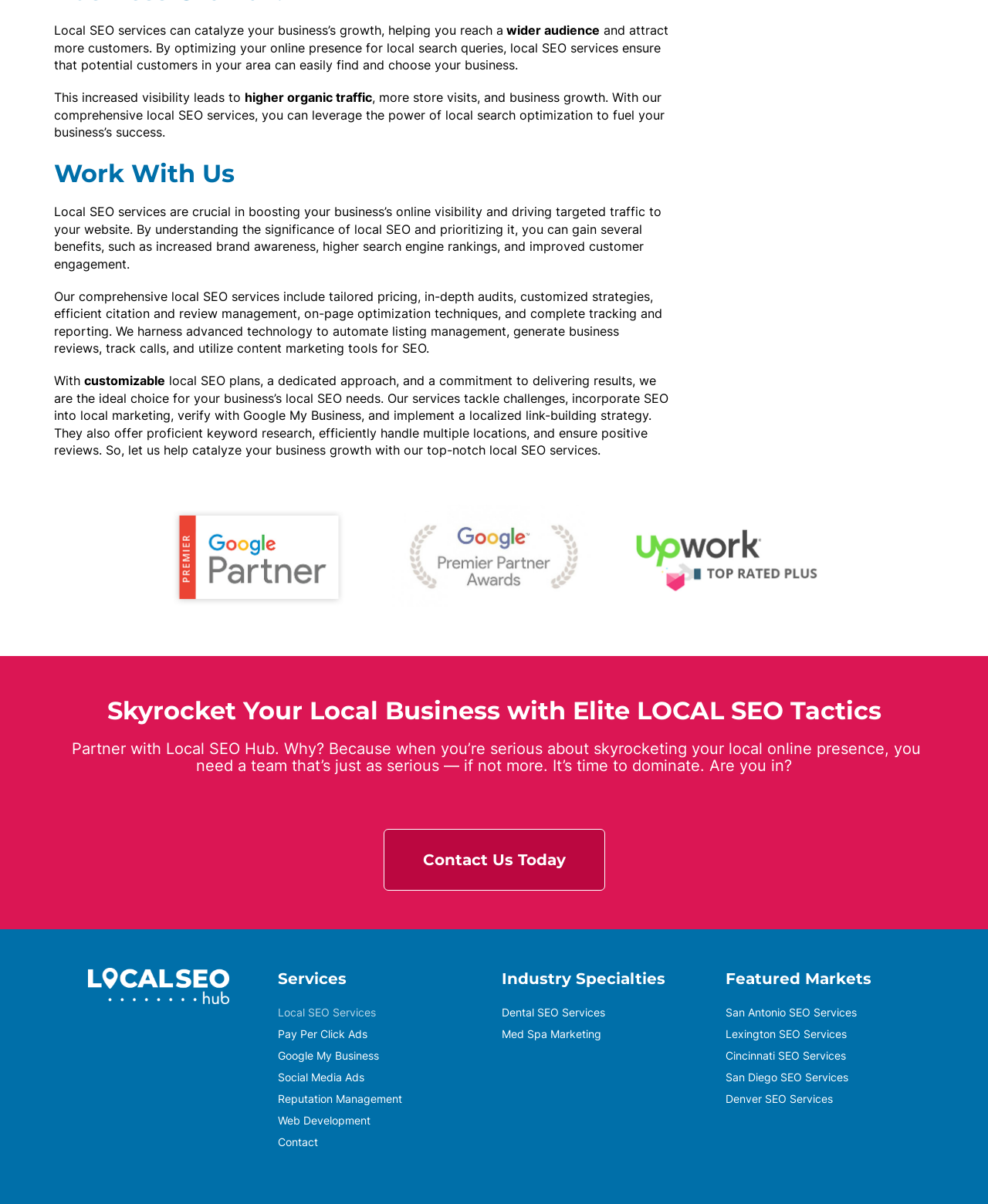What is the purpose of local SEO services?
Refer to the screenshot and deliver a thorough answer to the question presented.

According to the webpage, local SEO services are crucial in boosting a business's online visibility and driving targeted traffic to their website, which can lead to increased brand awareness, higher search engine rankings, and improved customer engagement.